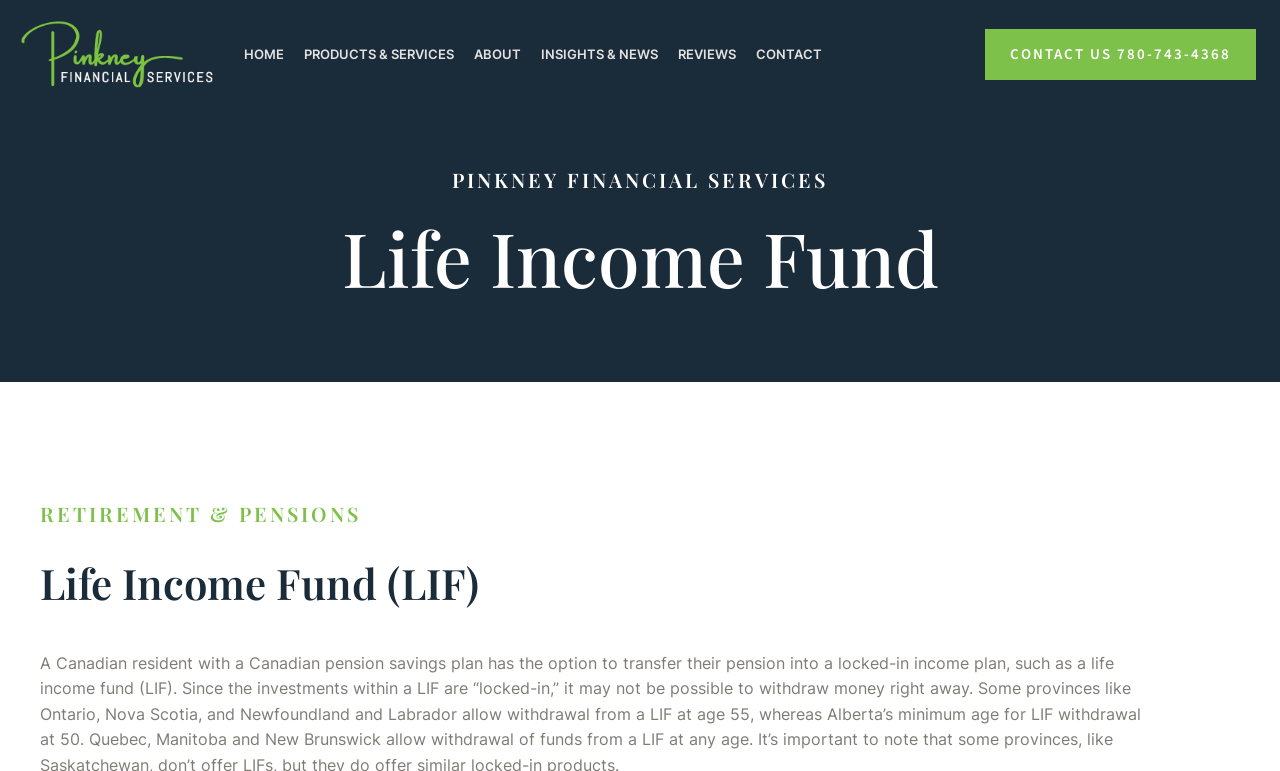Using the image as a reference, answer the following question in as much detail as possible:
How many main menu items are there?

By examining the navigation menu, we can count the number of main menu items, which are 'HOME', 'PRODUCTS & SERVICES', 'ABOUT', 'INSIGHTS & NEWS', and 'REVIEWS', totaling 5 items.